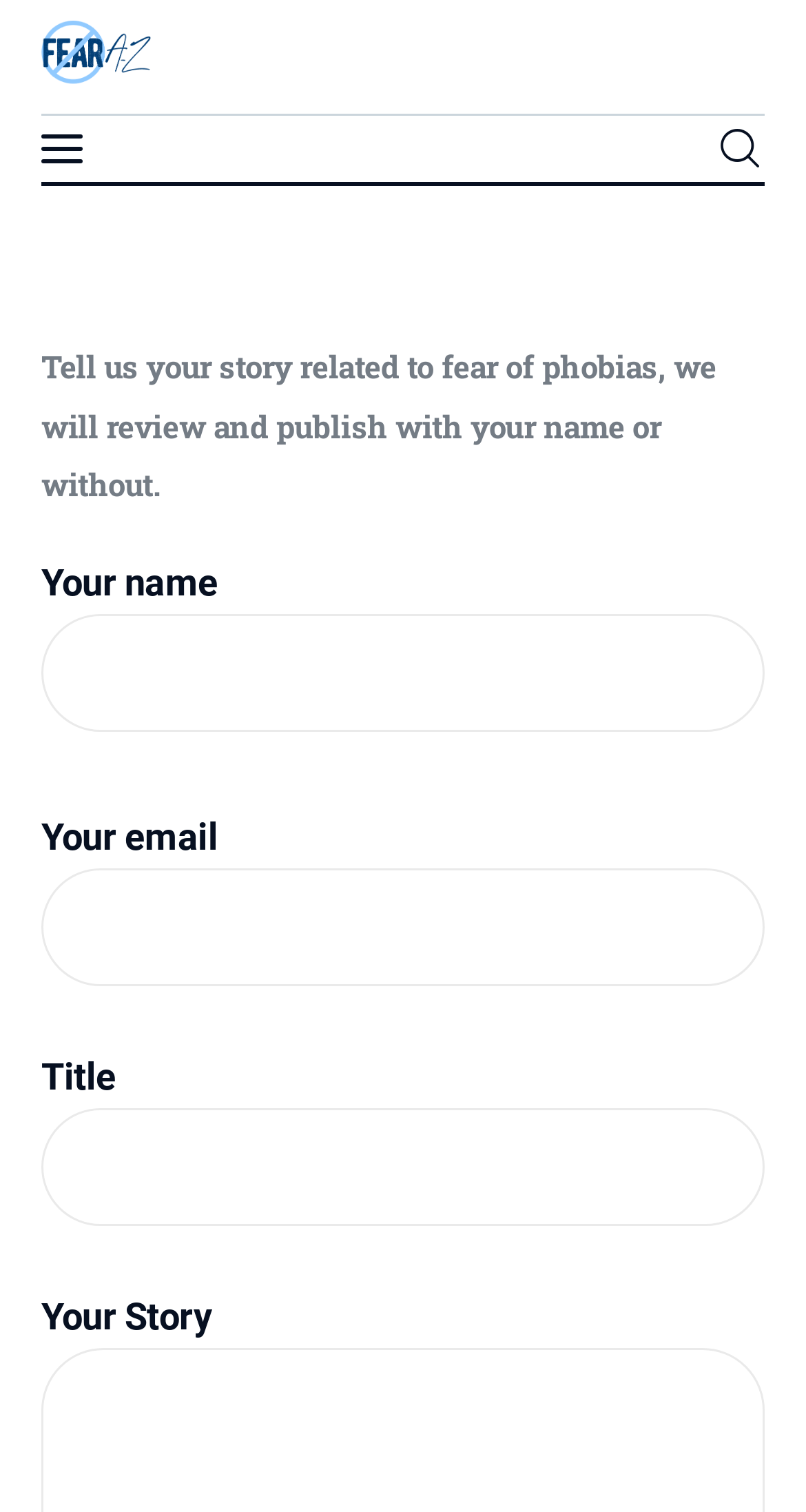Deliver a detailed narrative of the webpage's visual and textual elements.

The webpage is a submission form for sharing personal stories related to fear of phobias. At the top left corner, there is a logo of FearAZ.com, which is a clickable link. Below the logo, there are several navigation links, including "List of Phobias A to Z", "Phobia Treatments", "About Our Team", "Contact Us", and more.

On the right side of the page, there are two search bars with a magnifying glass icon. The first search bar is located near the top right corner, and the second one is near the middle right side of the page.

The main content of the page is a submission form, which is divided into several sections. The first section has a heading that reads "Tell us your story related to fear of phobias, we will review and publish with your name or without." Below the heading, there are four input fields: "Your name", "Your email", "Title", and "Your Story". Each input field has a corresponding label and a text box where users can enter their information.

At the bottom right corner of the page, there is a link with a Facebook icon.